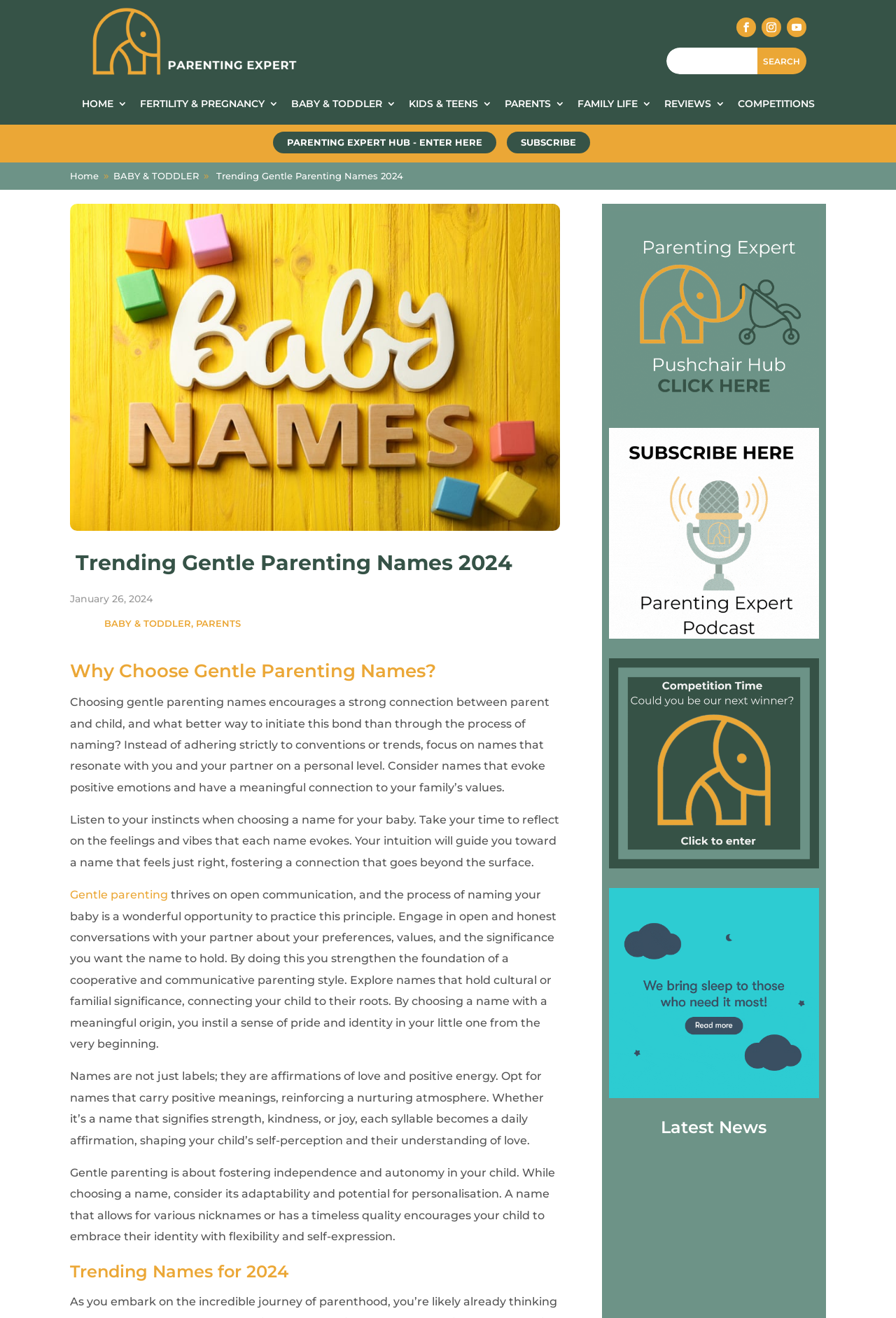Determine the bounding box coordinates of the clickable region to follow the instruction: "Learn about gentle parenting".

[0.078, 0.674, 0.188, 0.684]